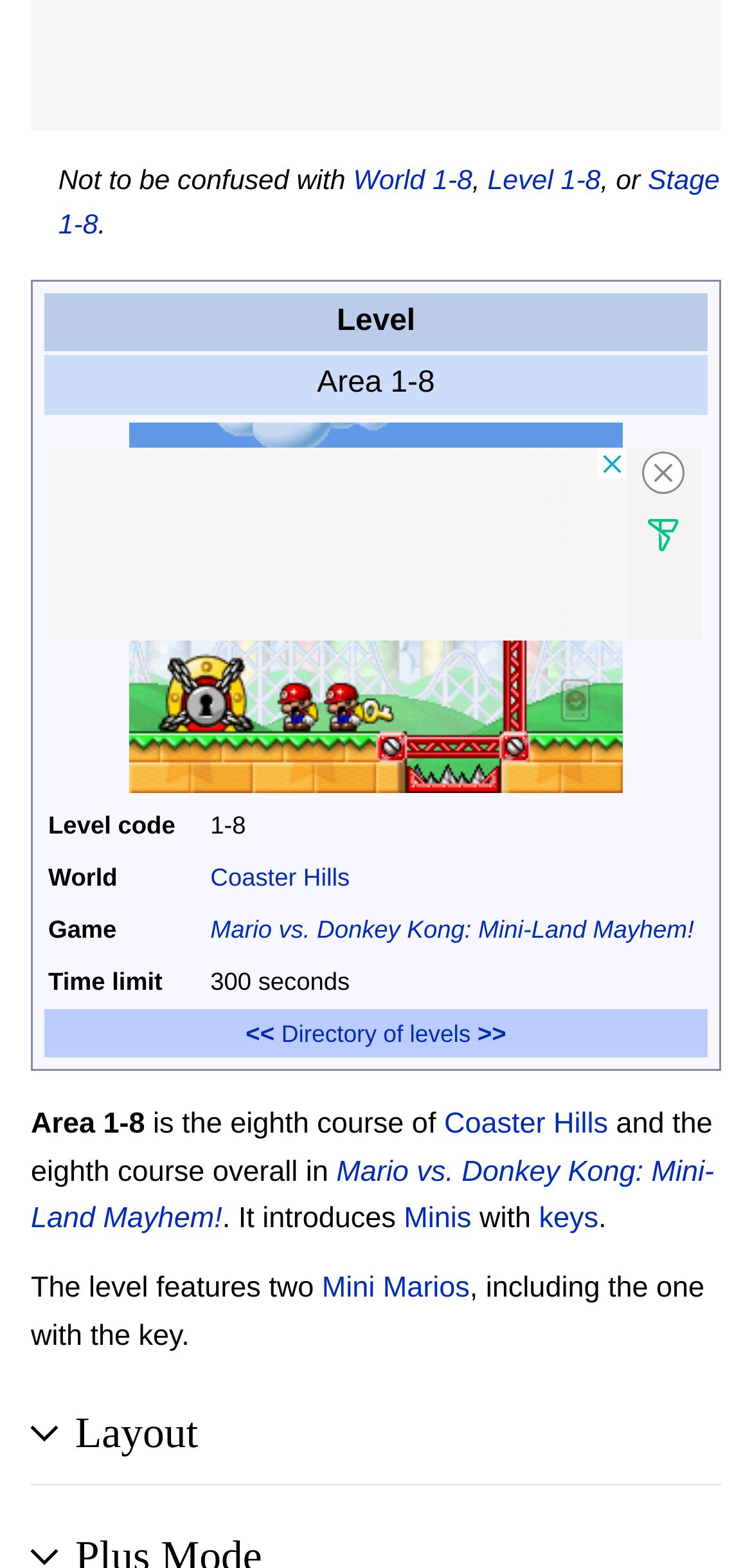Bounding box coordinates must be specified in the format (top-left x, top-left y, bottom-right x, bottom-right y). All values should be floating point numbers between 0 and 1. What are the bounding box coordinates of the UI element described as: Today, Monday, February 27th

None